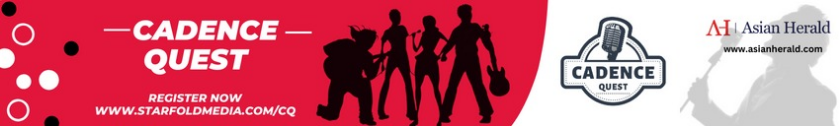Describe every detail you can see in the image.

This vibrant advertisement promotes "Cadence Quest," inviting participants to register for this engaging event. The graphic features dynamic silhouettes of musicians and performers, set against a bold red background that captures attention. The prominent text highlights the event name, "CADENCE QUEST," while the call-to-action encourages visitors to register through the provided website link, www.starfoldmedia.com/CQ. Additionally, the branding for Asian Herald is visible, reinforcing the association with this exciting cultural initiative. The visual composition and color scheme effectively convey energy and creativity, appealing to a diverse audience eager to engage in artistic expression.